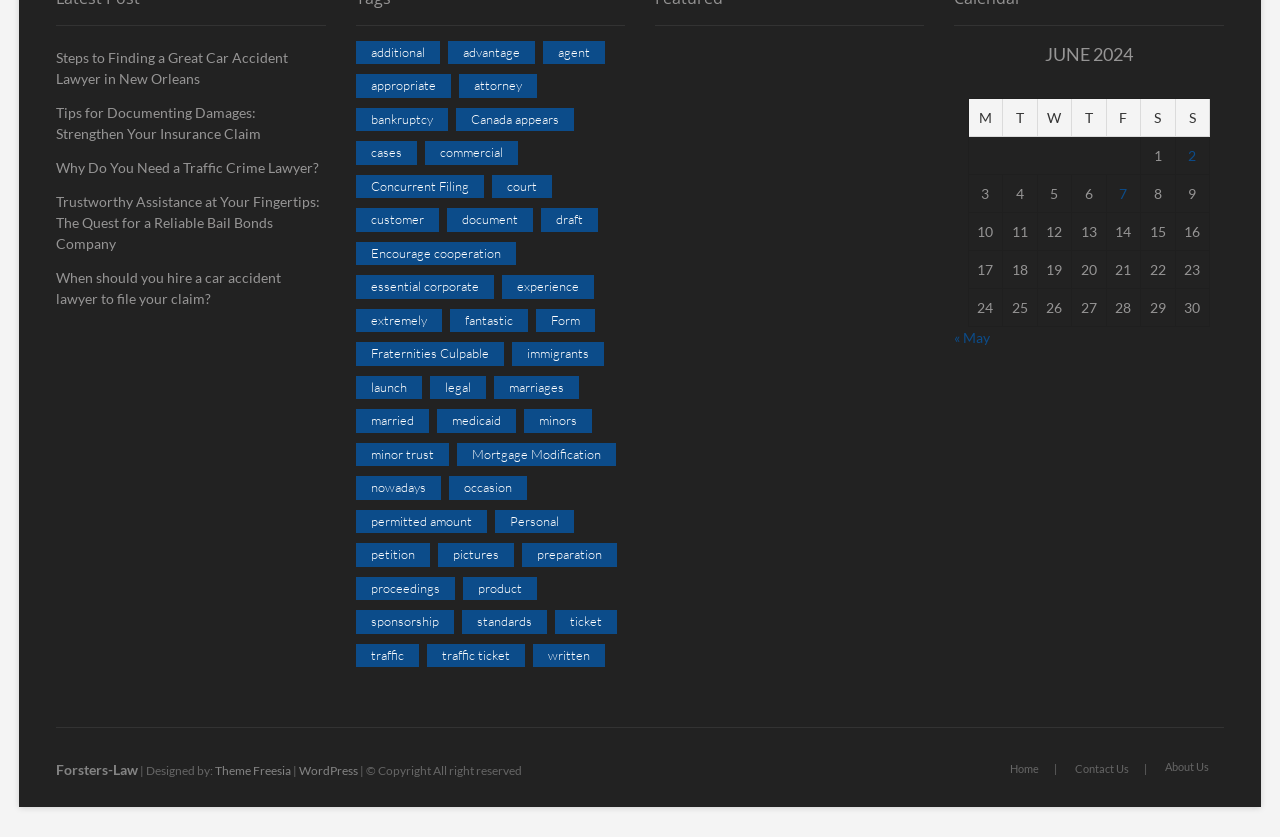Identify the bounding box coordinates of the HTML element based on this description: "el diamante".

None